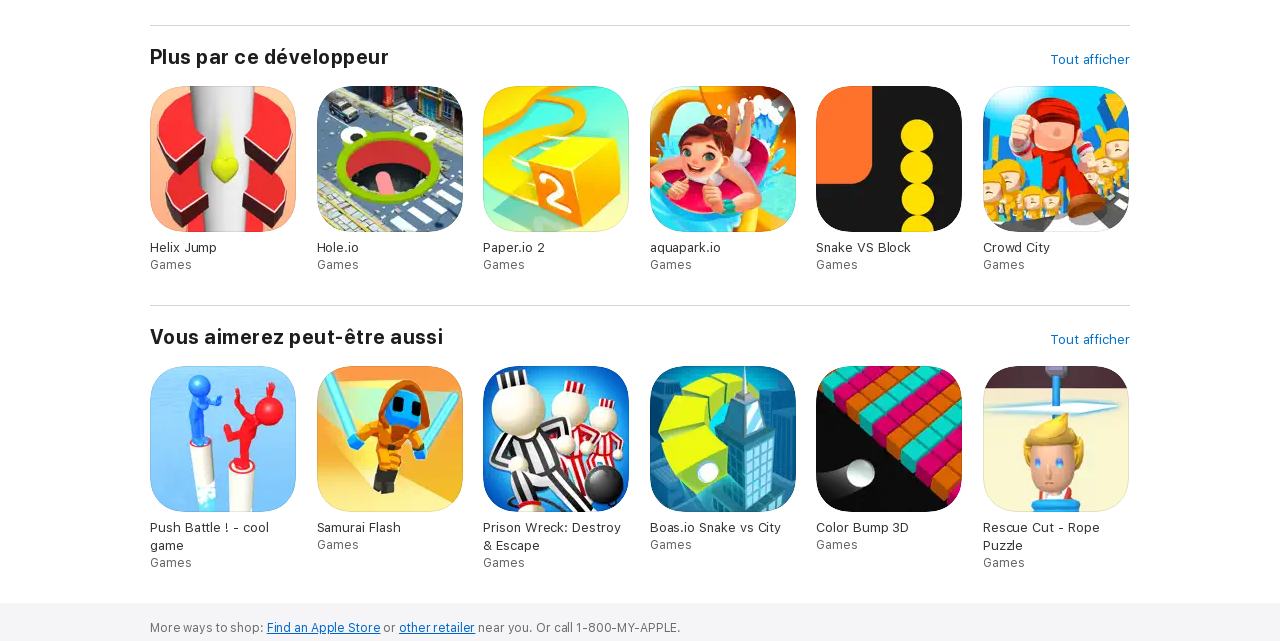Please provide a detailed answer to the question below by examining the image:
What are the two ways to shop mentioned?

The two ways to shop mentioned are 'Find an Apple Store' and 'other retailer' which can be found in the StaticText with the bounding box coordinates [0.117, 0.968, 0.208, 0.99] and [0.312, 0.968, 0.371, 0.99] respectively.